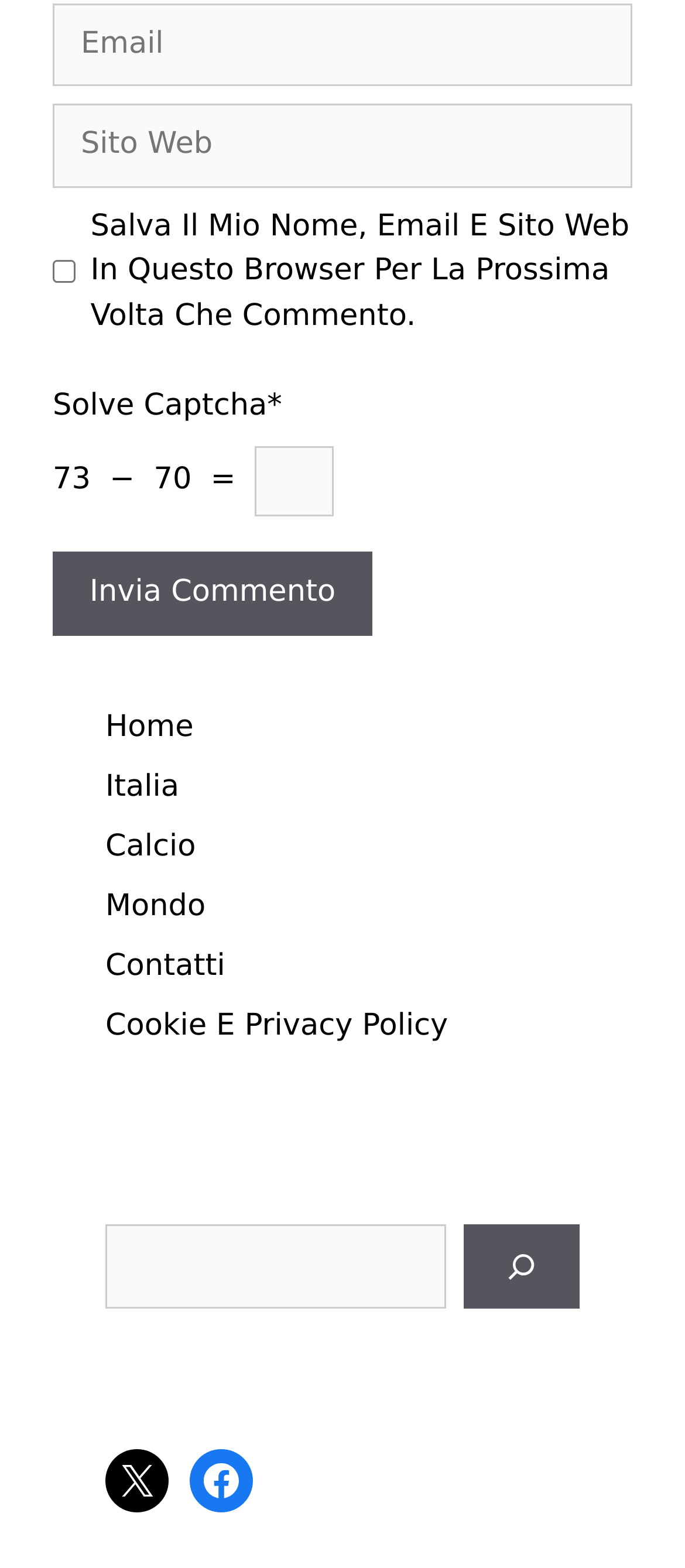Please find the bounding box coordinates of the element that must be clicked to perform the given instruction: "Check the checkbox to save name, email, and website". The coordinates should be four float numbers from 0 to 1, i.e., [left, top, right, bottom].

[0.077, 0.166, 0.11, 0.181]